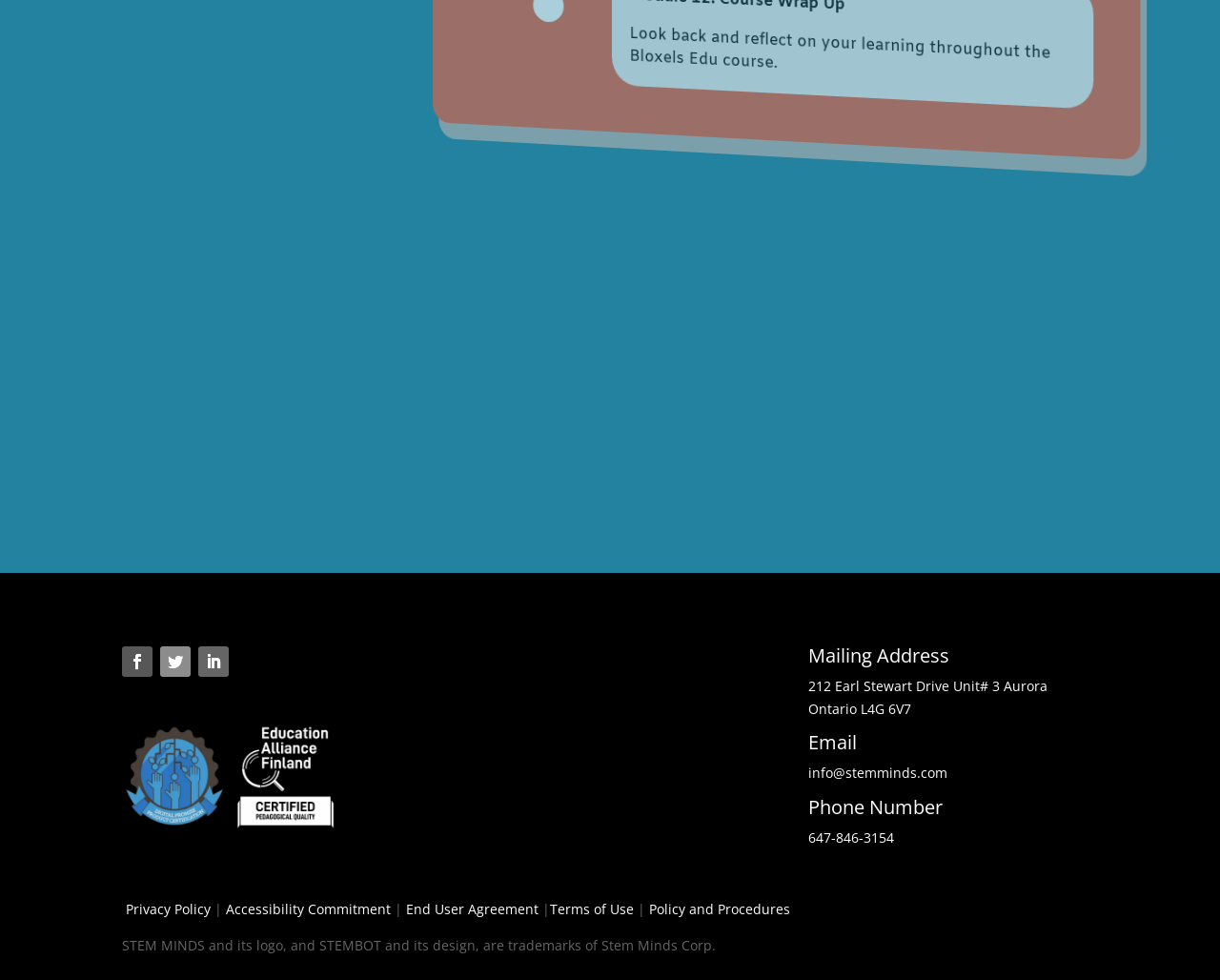What is the name of the company that owns the Stem Minds trademark?
Please provide a comprehensive answer based on the contents of the image.

I found the company name by reading the static text at the bottom of the webpage, which states that 'STEM MINDS and its logo, and STEMBOT and its design, are trademarks of Stem Minds Corp.'